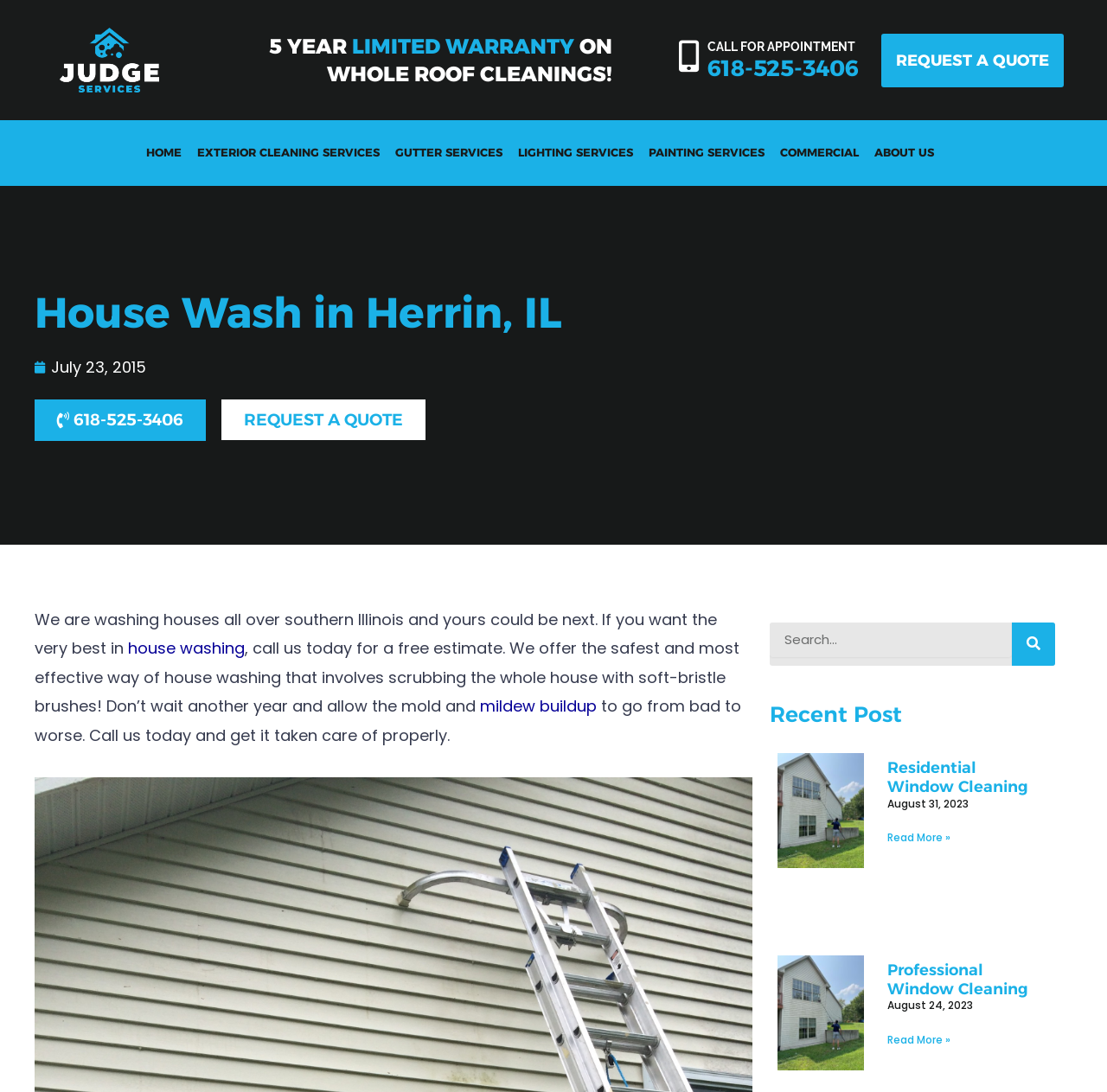Locate the UI element described by About Us in the provided webpage screenshot. Return the bounding box coordinates in the format (top-left x, top-left y, bottom-right x, bottom-right y), ensuring all values are between 0 and 1.

[0.782, 0.124, 0.85, 0.156]